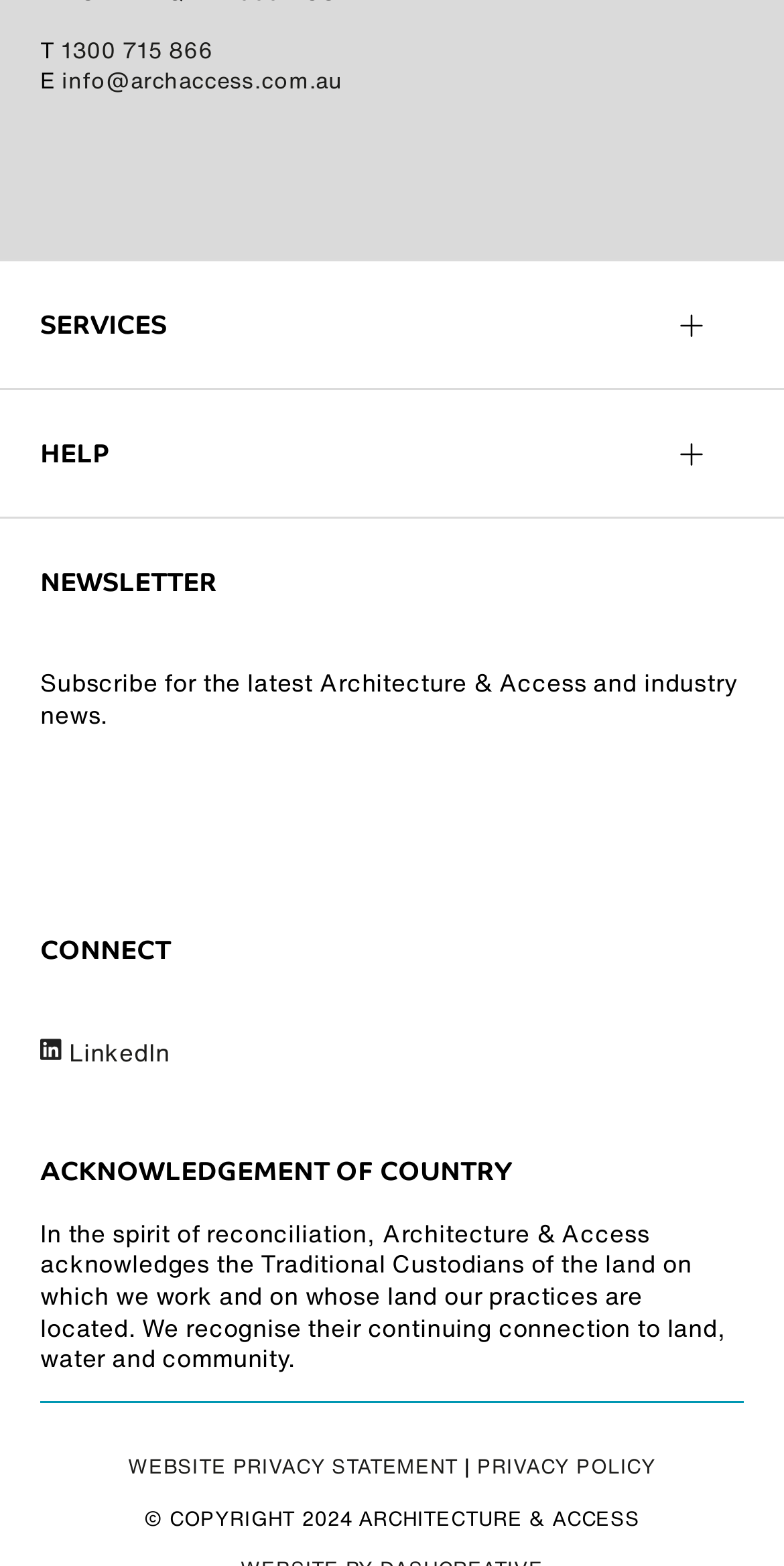Determine the bounding box coordinates of the target area to click to execute the following instruction: "subscribe to the newsletter."

[0.051, 0.427, 0.94, 0.467]